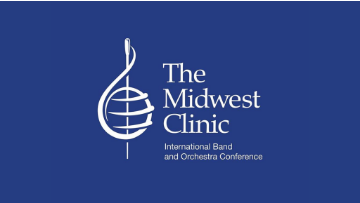What is the shape that the treble clef is intertwined with?
Using the image provided, answer with just one word or phrase.

Circle